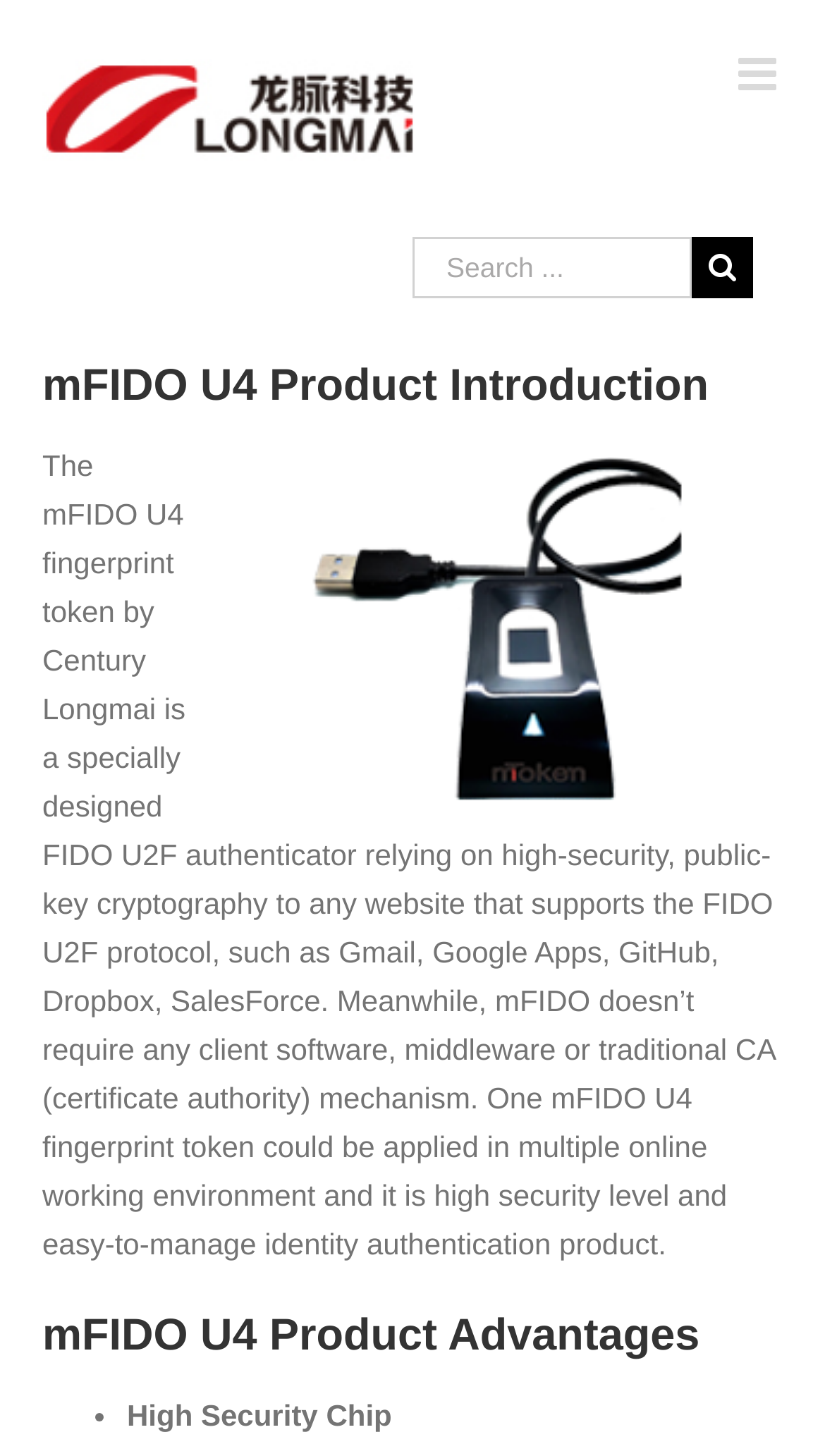Based on the image, please elaborate on the answer to the following question:
What is the product name?

The product name is mentioned in the heading 'mFIDO U4 Product Introduction' and also in the StaticText element that describes the product.